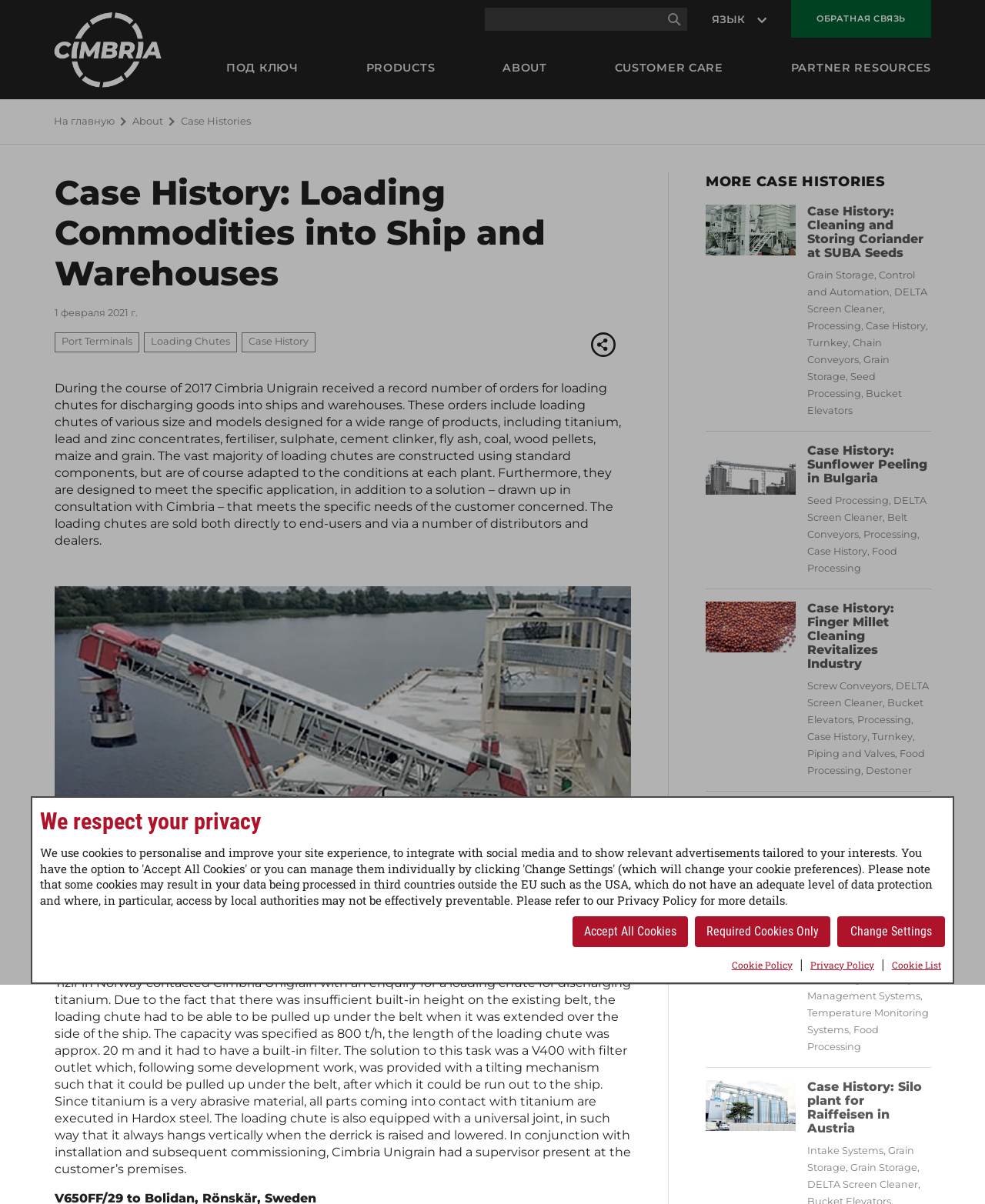How many case histories are listed at the bottom of the webpage?
Answer briefly with a single word or phrase based on the image.

4